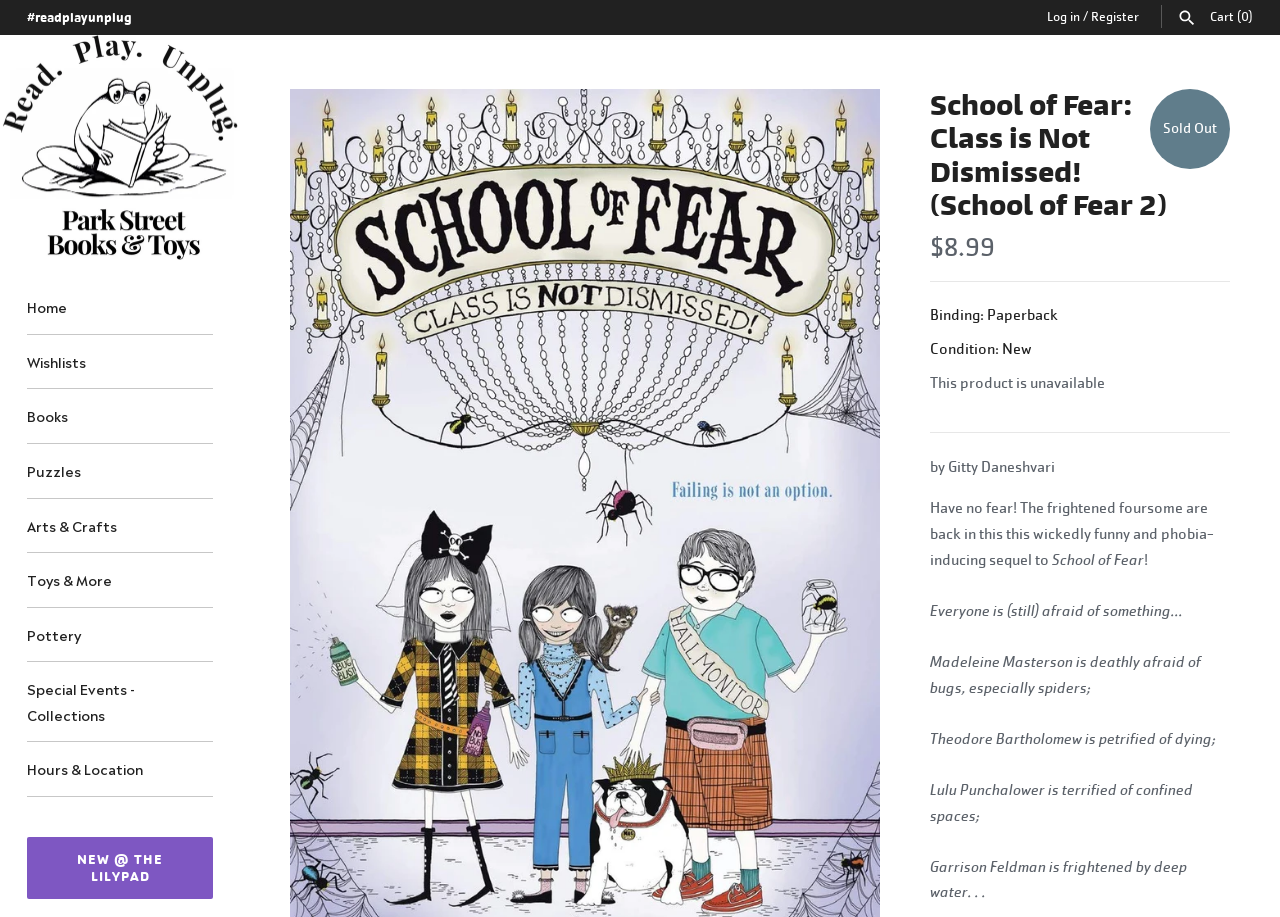Describe the webpage in detail, including text, images, and layout.

This webpage is about a book titled "School of Fear: Class is Not Dismissed! (School of Fear 2)" by Gitty Daneshvari. At the top left corner, there is a logo of "Park Street Books & Toys" with a link to the website. Below the logo, there is a navigation menu with links to "Home", "Wishlists", "Books", "Puzzles", "Arts & Crafts", "Toys & More", "Pottery", "Special Events - Collections", "Hours & Location", and "NEW @ THE LILYPAD".

On the top right corner, there is a search bar with a search icon and a "Cart (0)" link. Below the search bar, there is a "Close" button with an "X" icon.

The main content of the webpage is about the book, which includes the title, author, price ($8.99), binding (Paperback), and condition (New). There is also a description of the book, which mentions that it is a sequel to "School of Fear" and that the main characters are still afraid of something. The description lists the fears of each character, including Madeleine Masterson's fear of bugs, Theodore Bartholomew's fear of dying, Lulu Punchalower's fear of confined spaces, and Garrison Feldman's fear of deep water.

At the bottom of the page, there is a notice that the product is unavailable, and a "Sold Out" label is displayed.